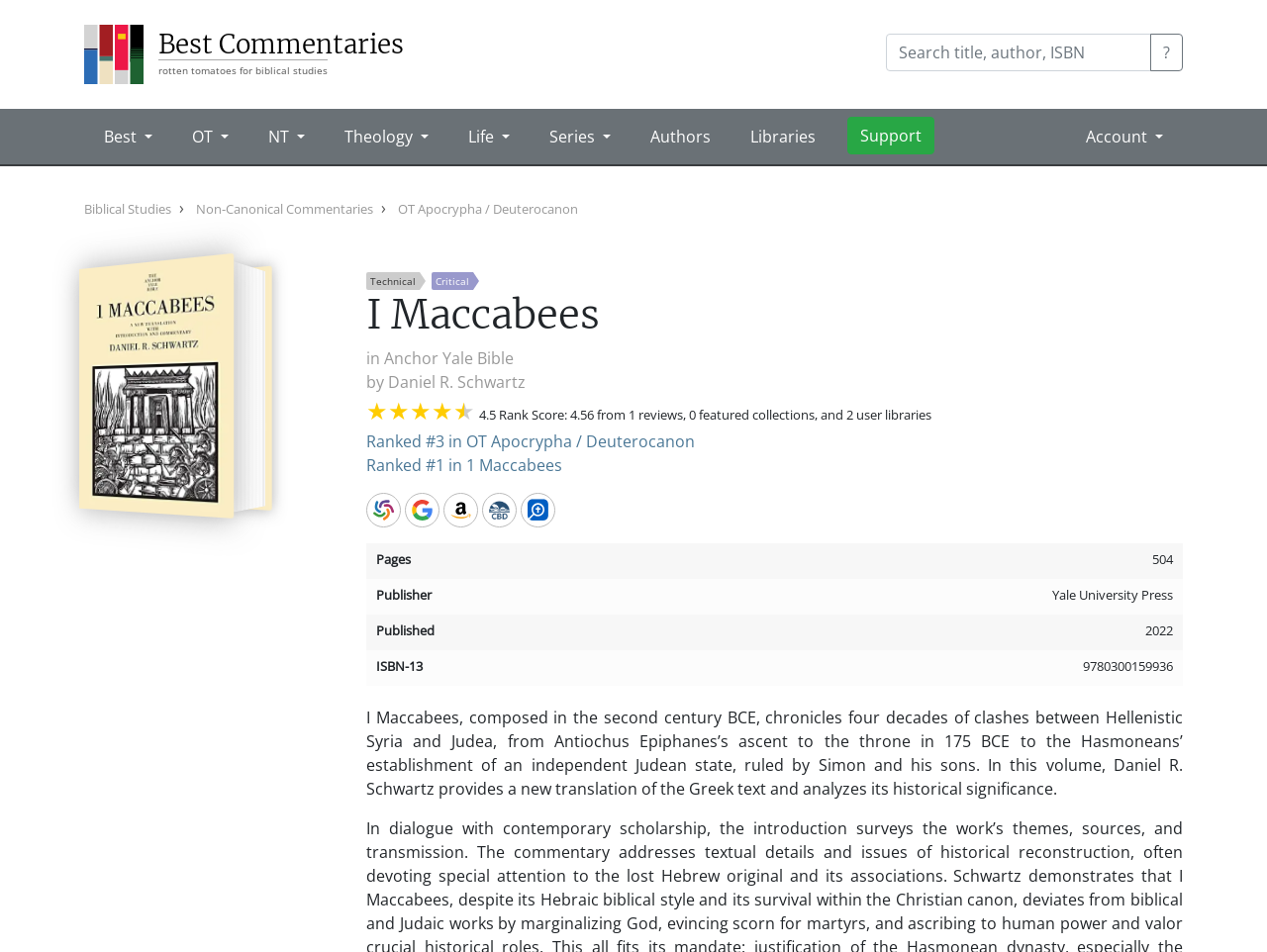Provide the bounding box coordinates for the area that should be clicked to complete the instruction: "Check the rating of this commentary".

[0.289, 0.414, 0.375, 0.451]